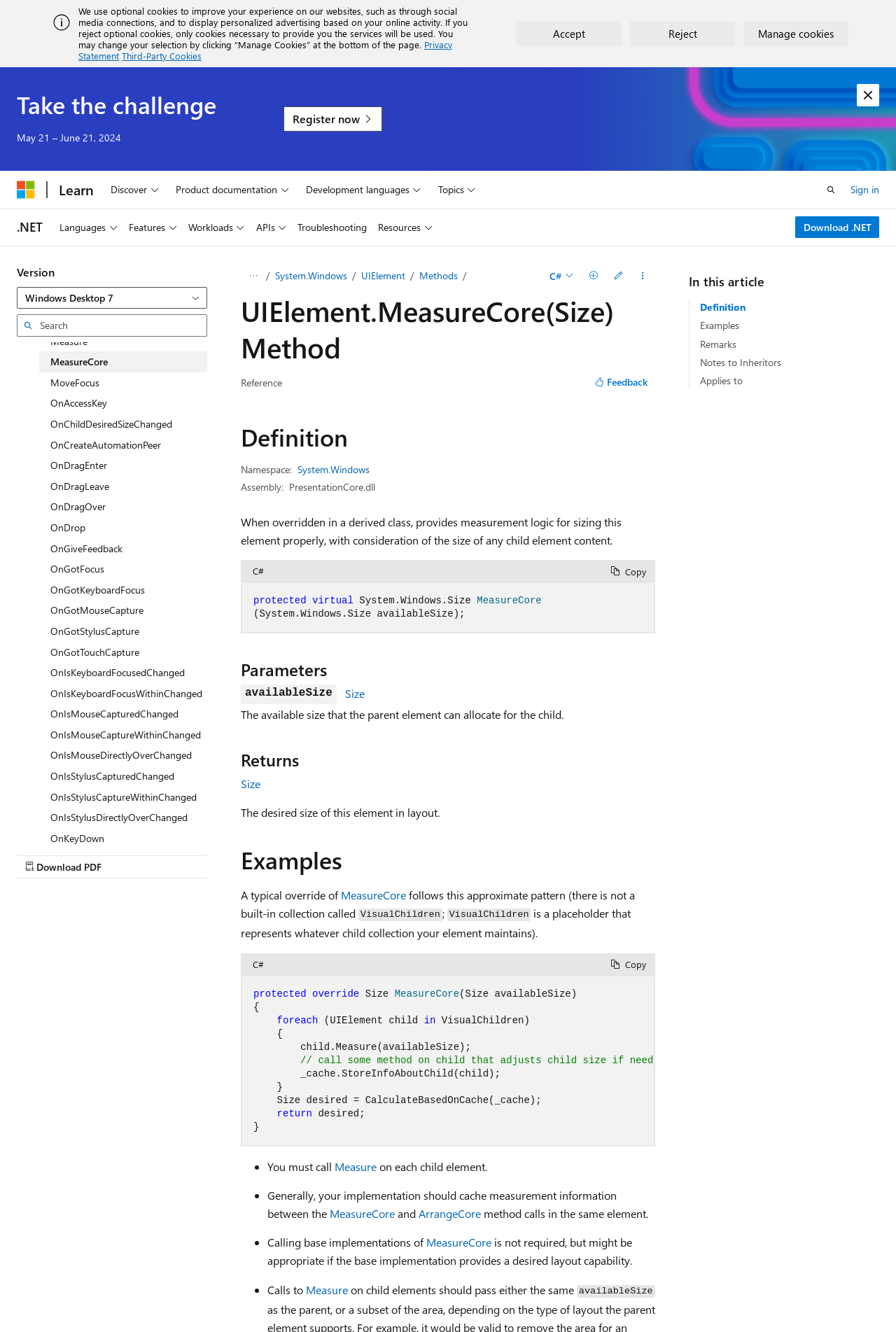What is the type of documentation provided by the 'Product documentation' button?
Refer to the image and offer an in-depth and detailed answer to the question.

The 'Product documentation' button is part of the global navigation menu and is likely to provide documentation related to Microsoft products, such as user guides, technical specifications, or tutorials.